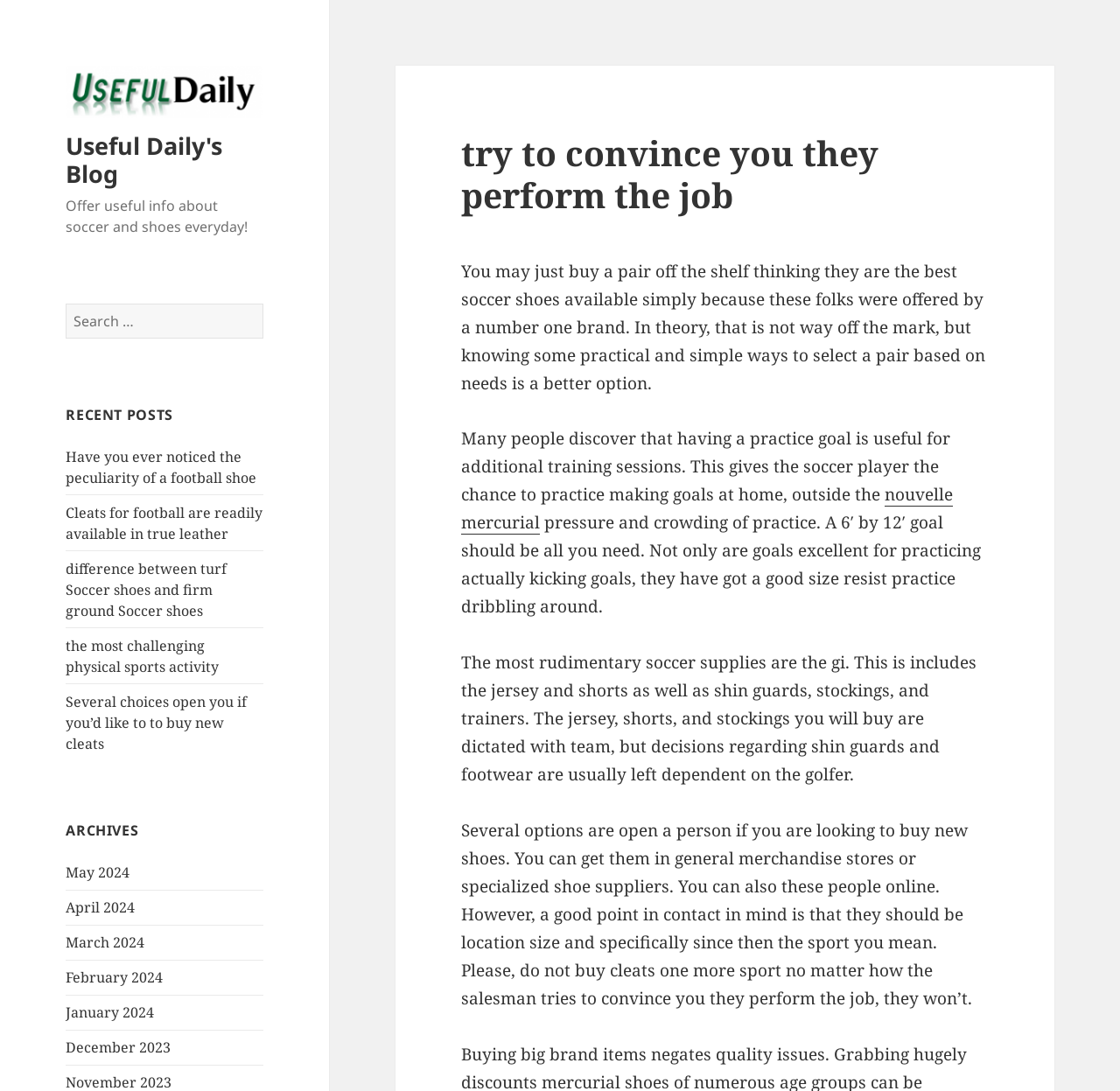Locate the bounding box coordinates of the UI element described by: "parent_node: Useful Daily's Blog". The bounding box coordinates should consist of four float numbers between 0 and 1, i.e., [left, top, right, bottom].

[0.059, 0.073, 0.235, 0.093]